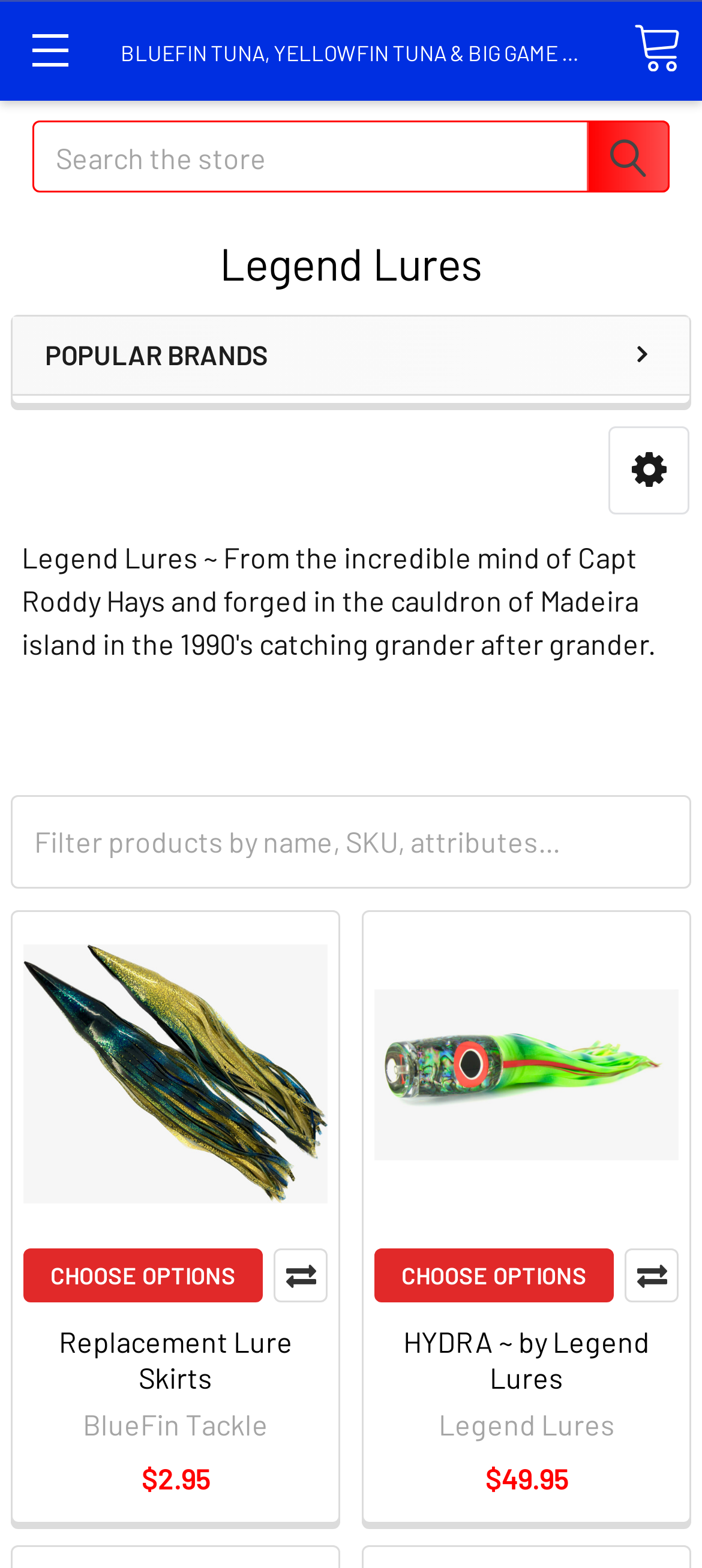Create an elaborate caption that covers all aspects of the webpage.

The webpage is about Legend Lures, a brand that sells trolling lures. At the top left corner, there is a toggle menu link. Next to it, on the top right corner, is a cart link with a small image. Below the cart link, there is a prominent link that reads "BLUEFIN TUNA, YELLOWFIN TUNA & BIG GAME FISH".

In the middle of the top section, there is a search bar with a search button and a placeholder text that says "Search". On the top center, the brand name "Legend Lures" is displayed as a heading.

Below the top section, there is a complementary section that takes up most of the page. On the top left of this section, there is a heading that says "POPULAR BRANDS" with an icon. Next to it, there is an options button. Below these elements, there is a filter products textbox with a placeholder text.

The main content of the page is divided into two columns. The left column contains an article with a figure that displays an image of a product, "308 125", with a link to choose options and a compare button. Below the figure, there is a heading that says "Replacement Lure Skirts" with a link, followed by some text that says "BlueFin Tackle" and a price of "$2.95".

The right column also contains an article with a figure that displays an image of a product, "HYDRA ~ by Legend Lures", with a link to choose options and a compare button. Below the figure, there is a heading that says "HYDRA ~ by Legend Lures" with a link, followed by a price of "$49.95".